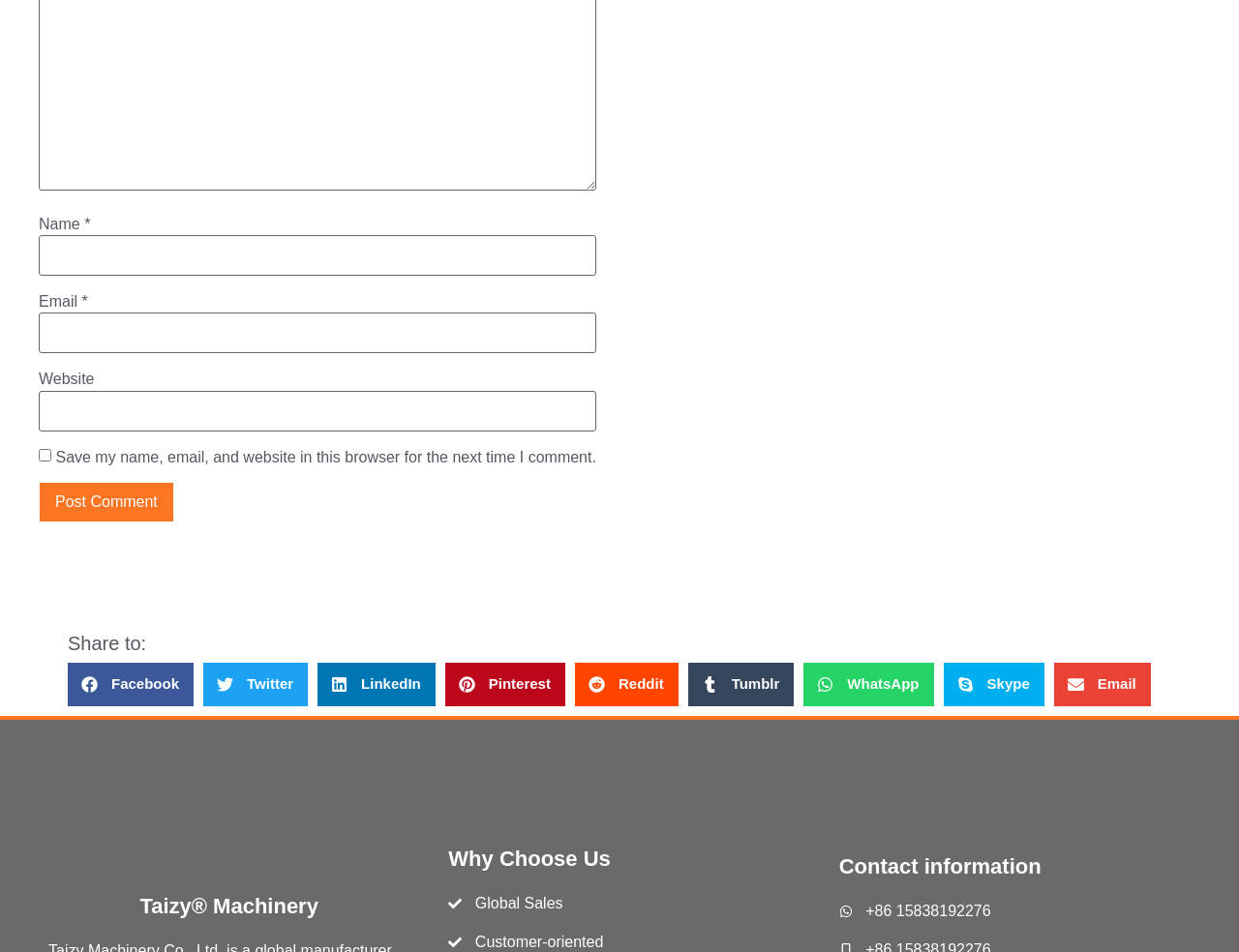Please identify the bounding box coordinates of the clickable region that I should interact with to perform the following instruction: "Enter your email". The coordinates should be expressed as four float numbers between 0 and 1, i.e., [left, top, right, bottom].

[0.031, 0.328, 0.481, 0.371]